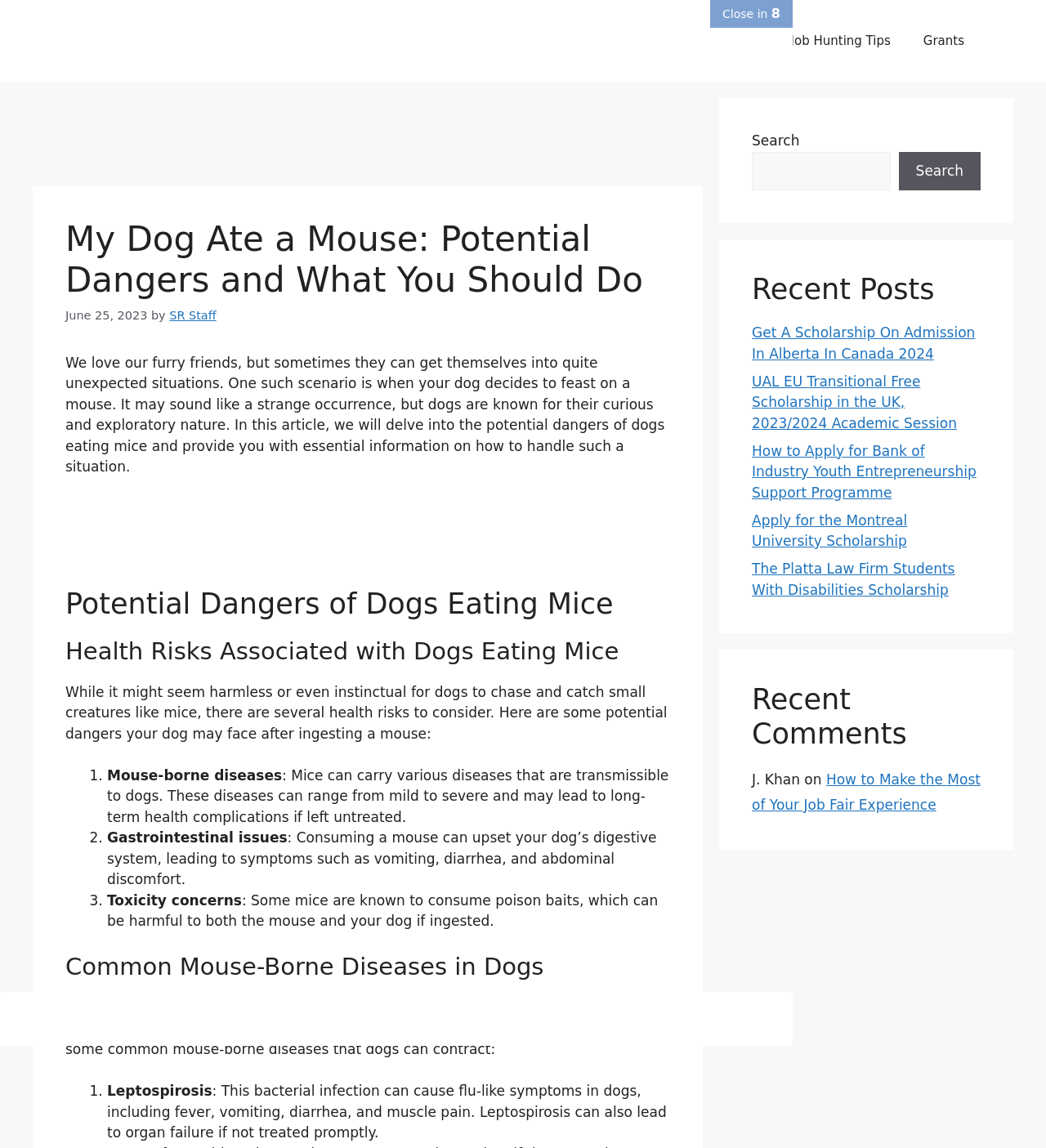What is the name of the author of the article?
Using the visual information from the image, give a one-word or short-phrase answer.

SR Staff